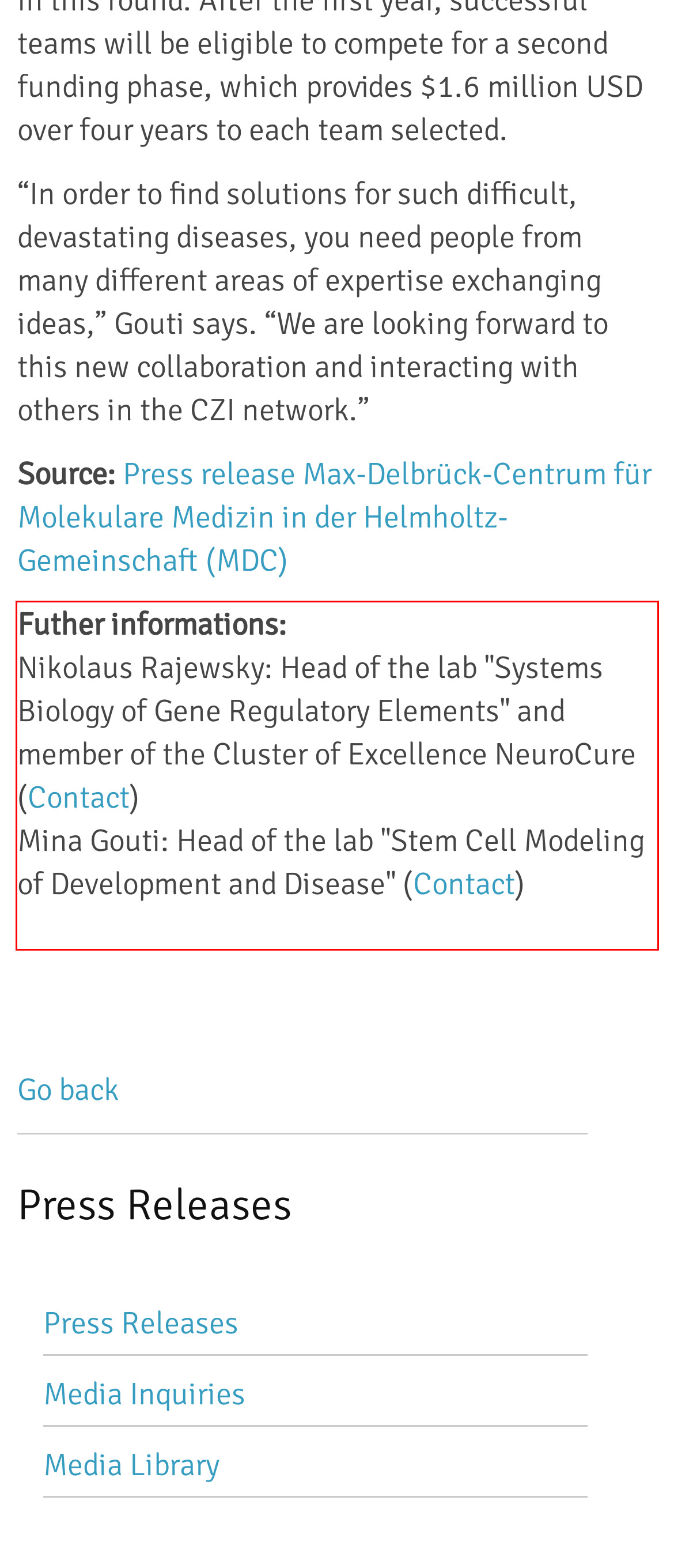Look at the webpage screenshot and recognize the text inside the red bounding box.

Futher informations: Nikolaus Rajewsky: Head of the lab "Systems Biology of Gene Regulatory Elements" and member of the Cluster of Excellence NeuroCure (Contact) Mina Gouti: Head of the lab "Stem Cell Modeling of Development and Disease" (Contact)